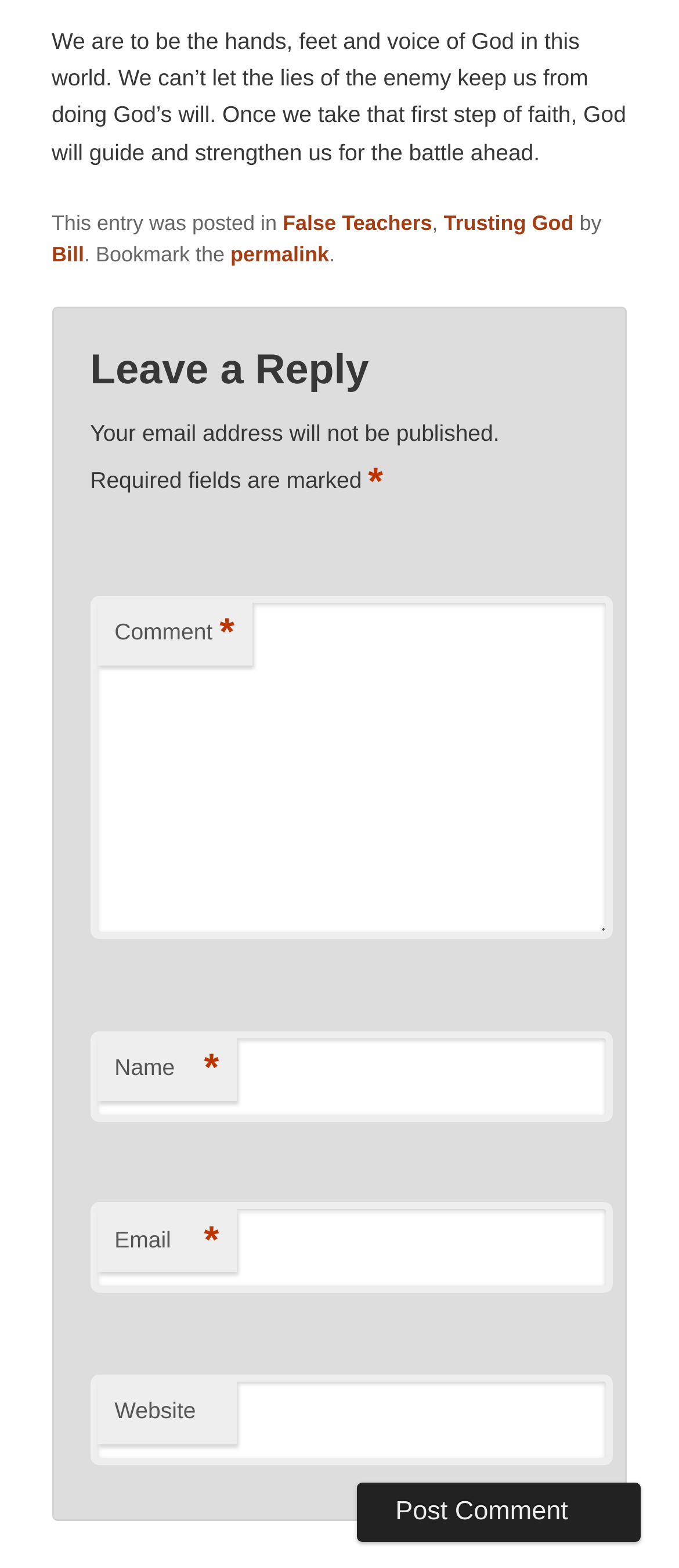Find the bounding box coordinates of the element I should click to carry out the following instruction: "Click the 'Trusting God' link".

[0.653, 0.134, 0.845, 0.15]